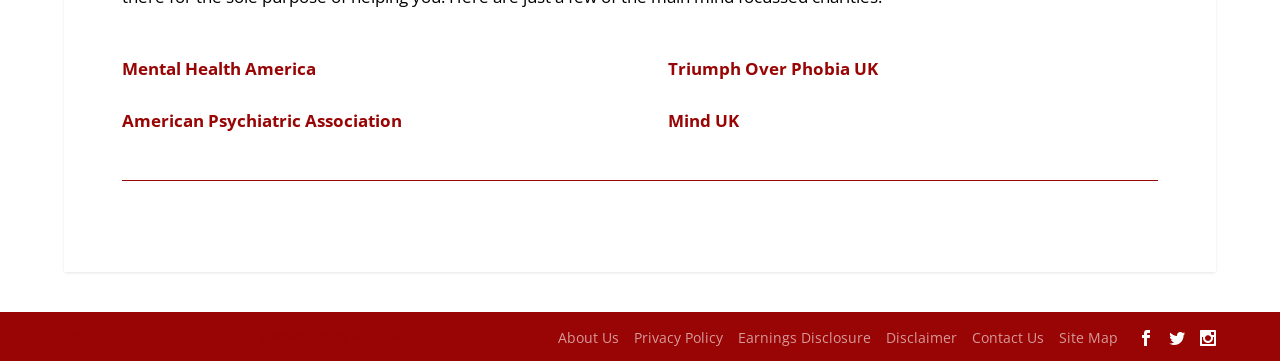Look at the image and answer the question in detail:
What is the name of the first mental health organization?

The first link on the webpage has the text 'Mental Health America', which suggests that it is a mental health organization.